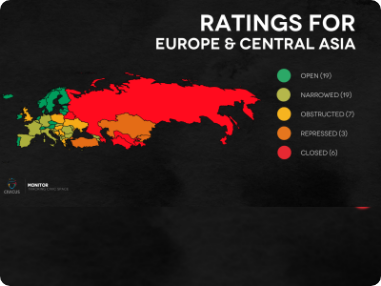Provide a thorough and detailed response to the question by examining the image: 
What rating is associated with significant barriers?

The caption explains that the color orange is used to depict countries that are 'Obstructed', which means they have significant barriers and challenges for civil society organizations.